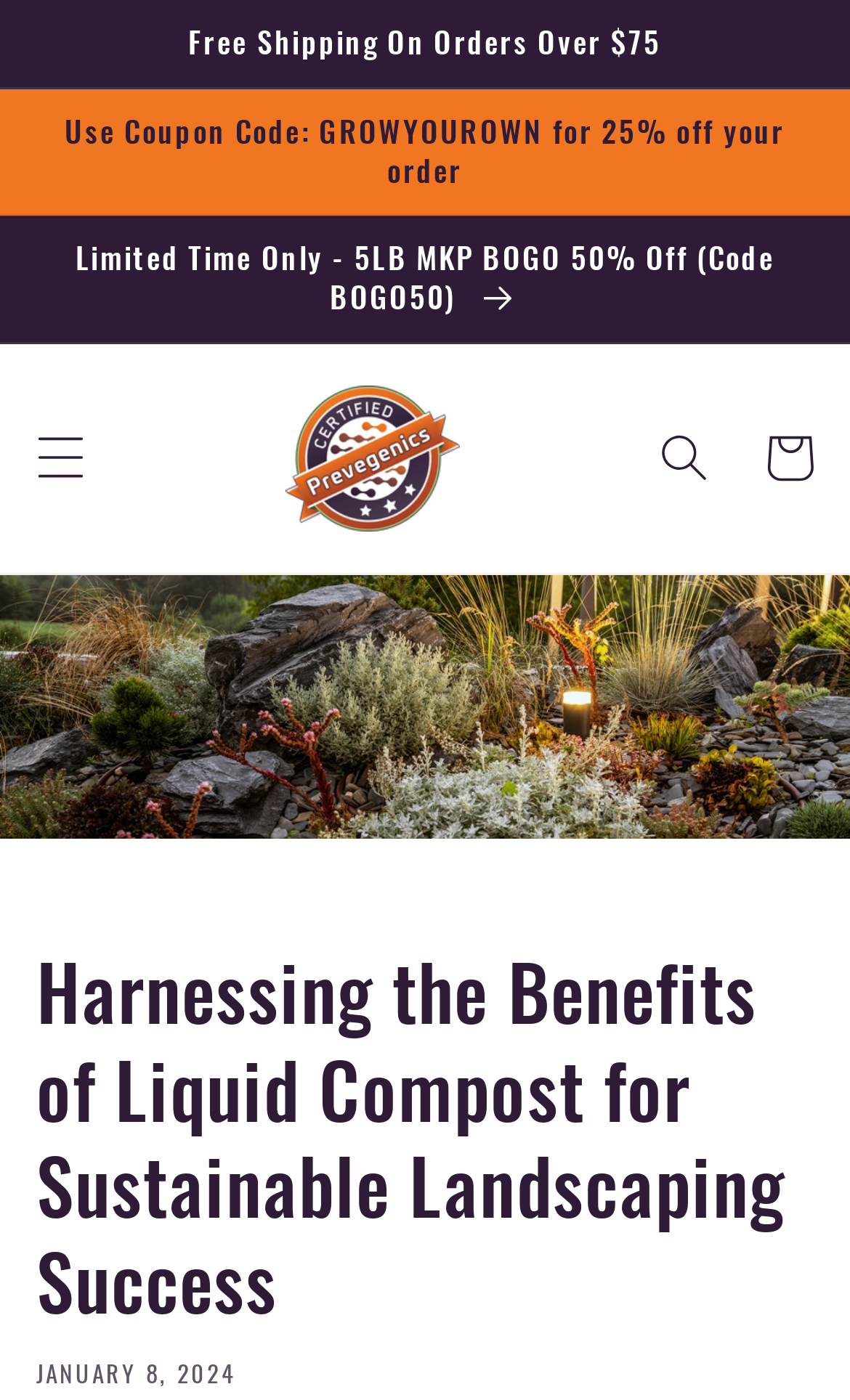What is the discount code for 25% off?
Please provide a comprehensive answer based on the information in the image.

I found the answer by looking at the announcement region at the top of the page, where it says 'Use Coupon Code: GROWYOUROWN for 25% off your order'.